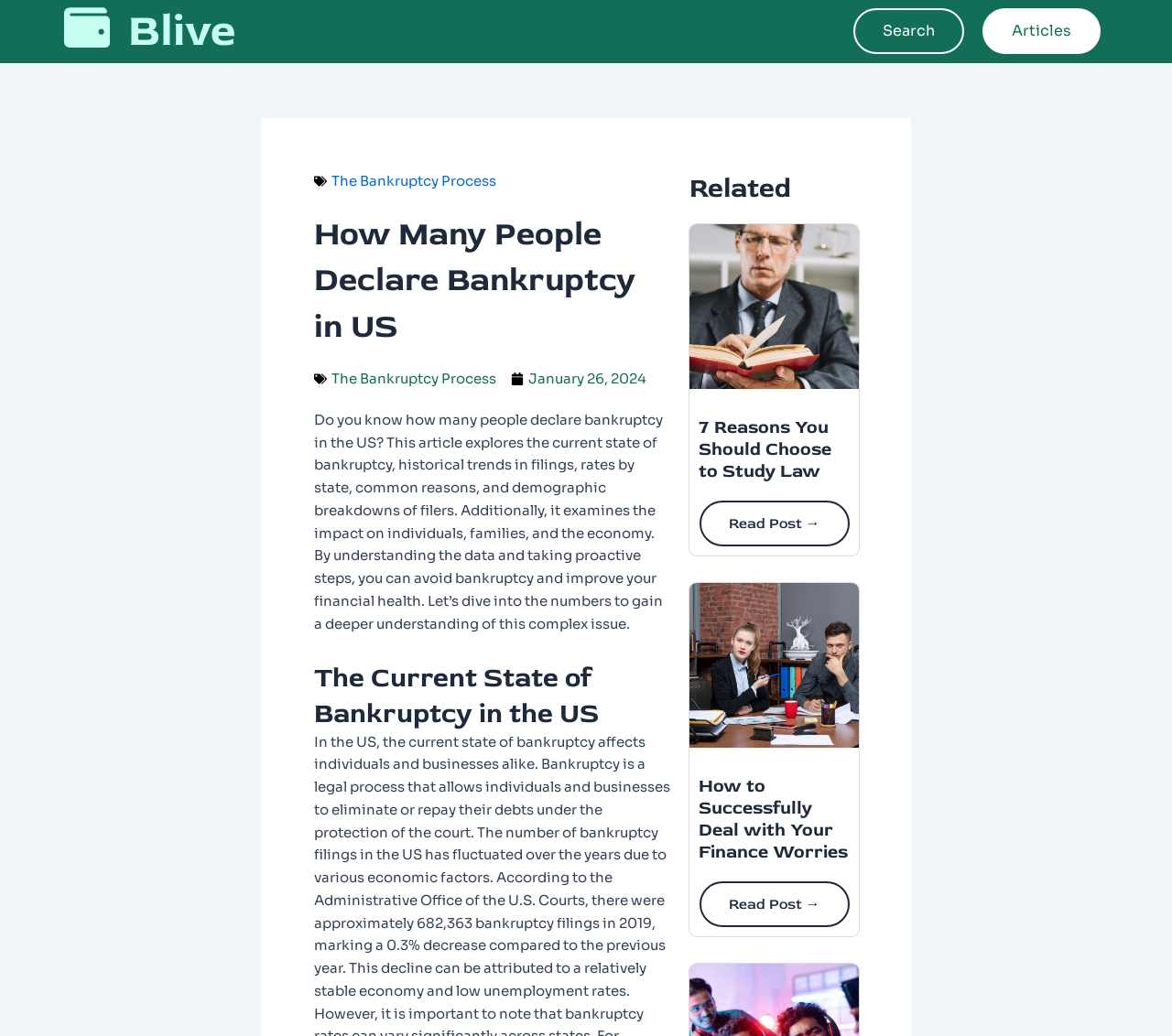Determine the bounding box coordinates of the UI element described by: "Search".

[0.728, 0.008, 0.823, 0.052]